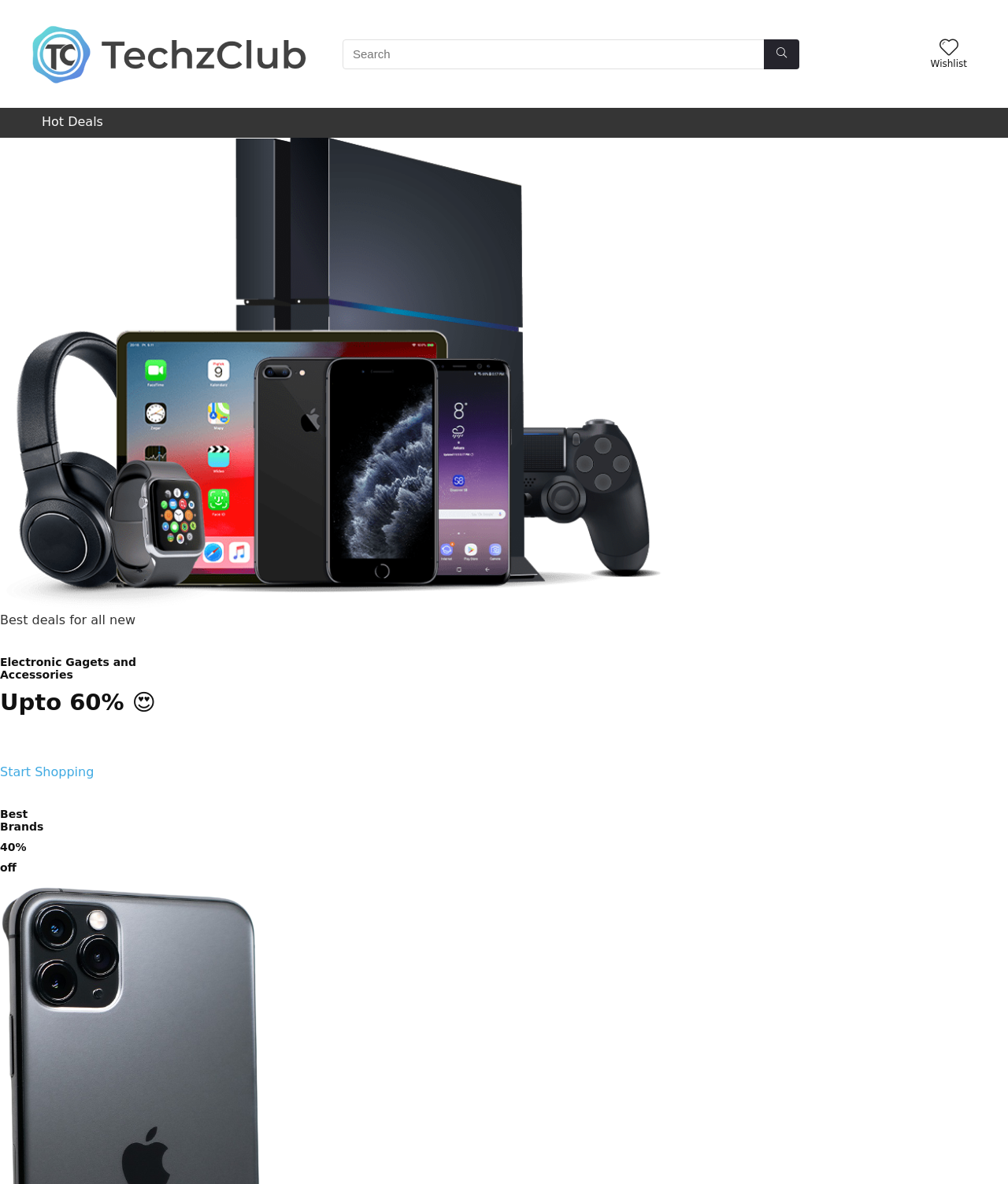Specify the bounding box coordinates (top-left x, top-left y, bottom-right x, bottom-right y) of the UI element in the screenshot that matches this description: Start Shopping

[0.0, 0.627, 0.093, 0.658]